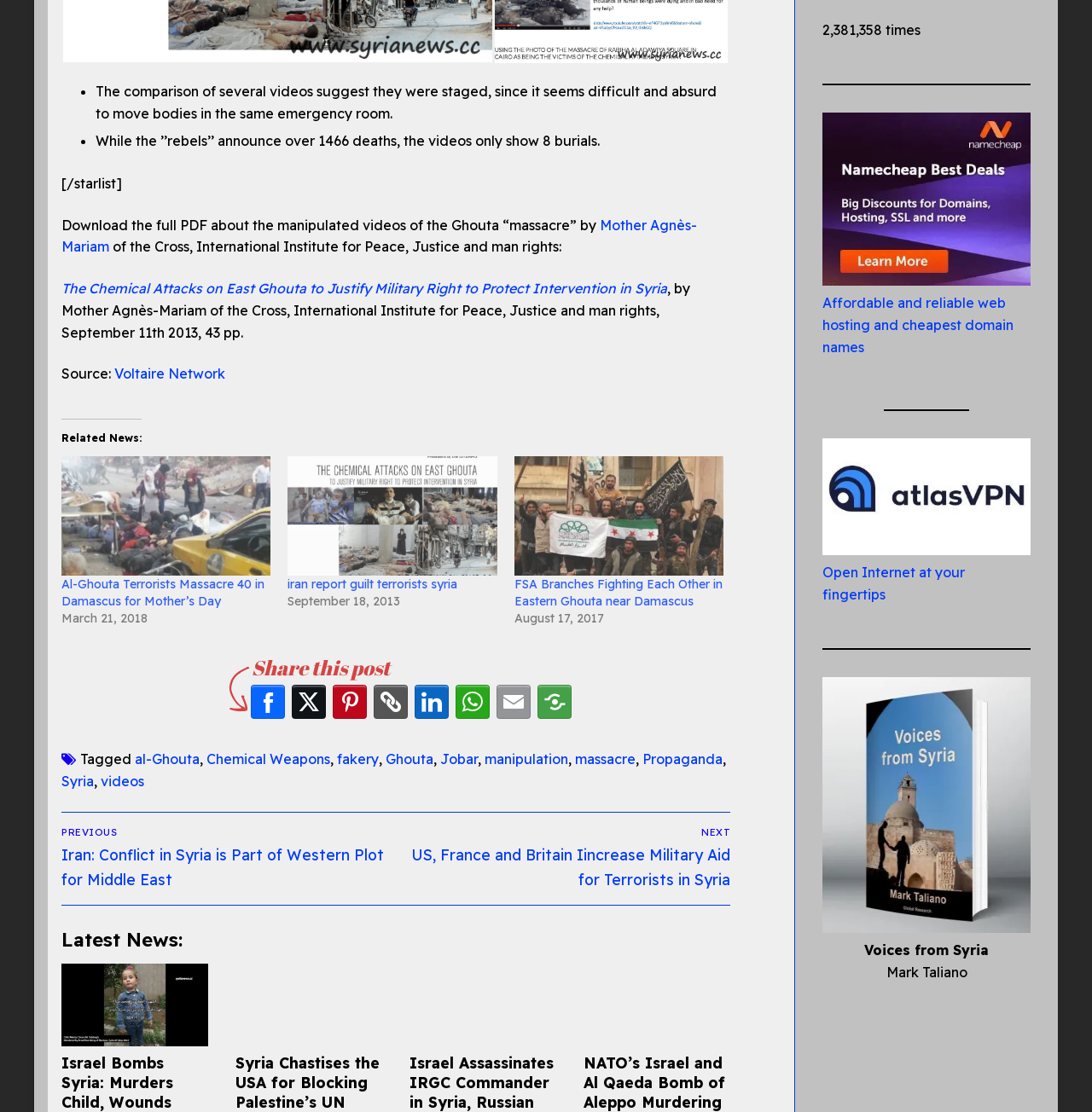What is the topic of the article?
Based on the screenshot, respond with a single word or phrase.

Ghouta massacre